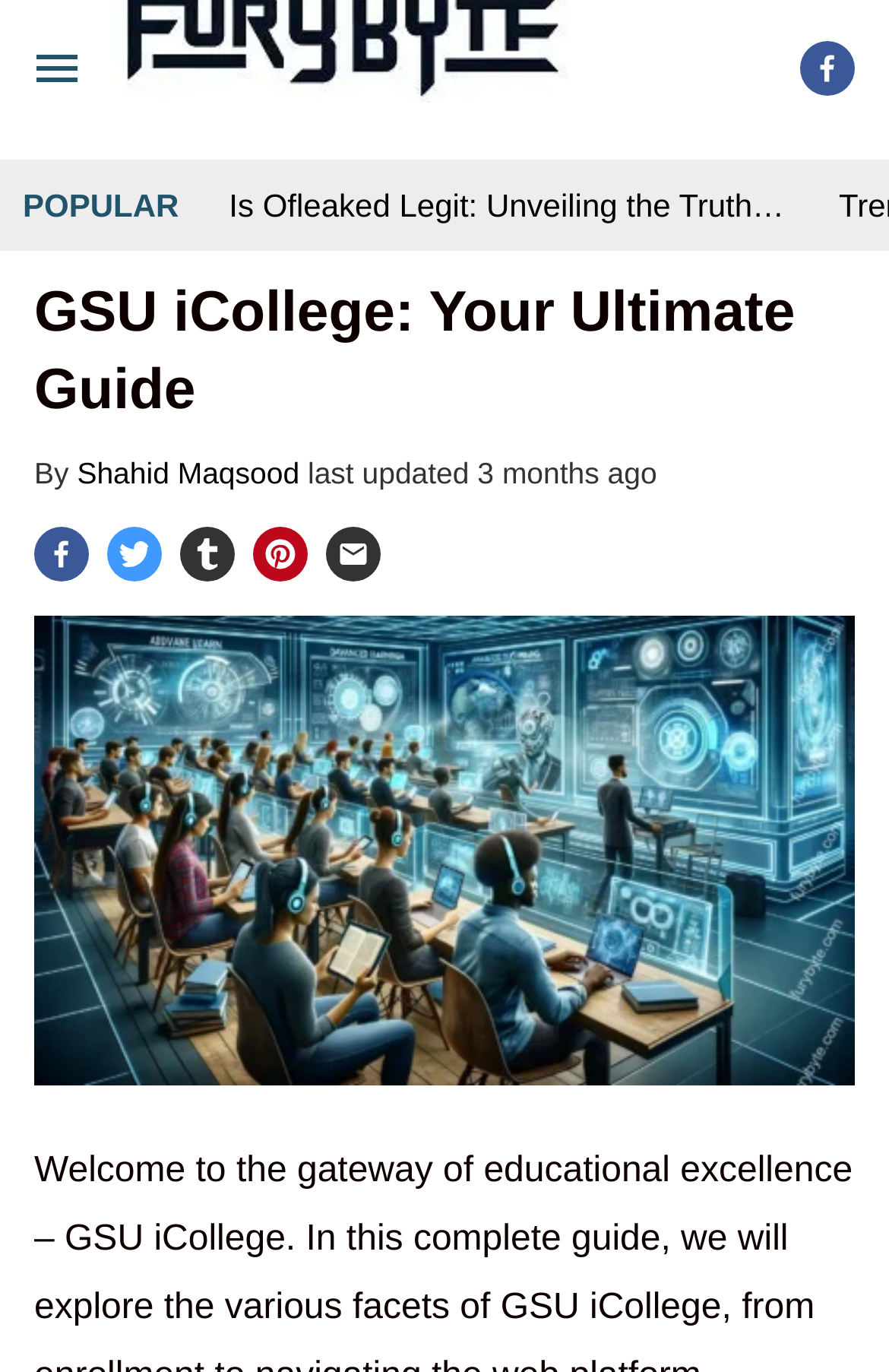Respond with a single word or phrase for the following question: 
What is the date of the last update of the article?

2024-02-15